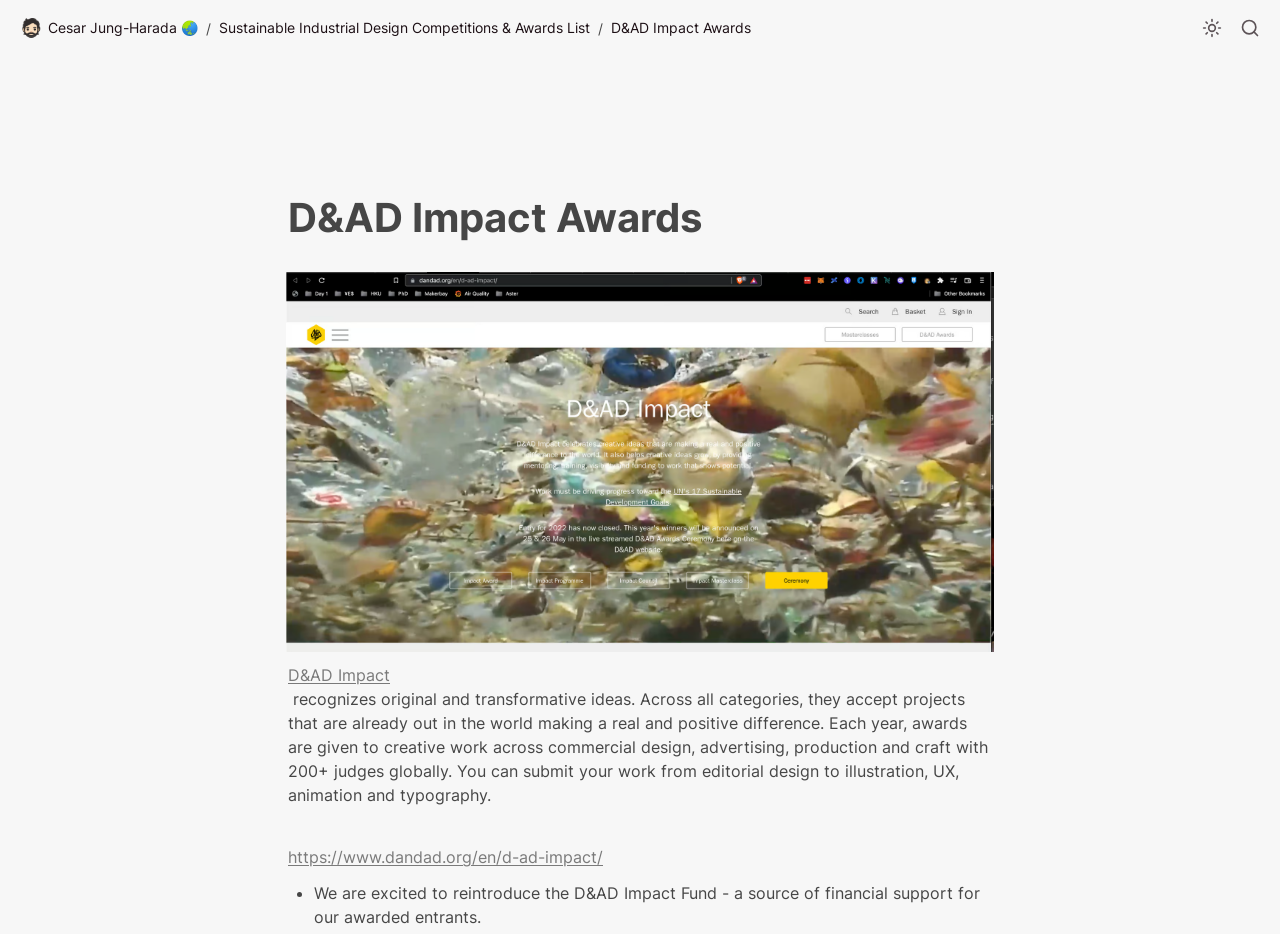Elaborate on the information and visuals displayed on the webpage.

The webpage is about the D&AD Impact Awards, which recognizes original and transformative ideas that make a positive difference in the world. At the top left, there are three links: one to Cesar Jung-Harada's profile, a separator, and another link to Sustainable Industrial Design Competitions & Awards List. Next to these links, there is a third link to the D&AD Impact Awards itself. 

On the top right, there are two small images. Below these elements, there is a large heading that spans almost the entire width of the page, which reads "D&AD Impact Awards". 

Underneath the heading, there is a large image that takes up most of the width of the page. Above the image, there is a link to D&AD Impact, and a paragraph of text that describes the awards, mentioning that they accept projects that make a real and positive difference, and that awards are given to creative work across various categories with 200+ judges globally. The text also mentions that submissions can be made from various fields such as editorial design, illustration, UX, animation, and typography. 

Below the paragraph, there is a link to the D&AD Impact website. Following this, there is a list marker and a paragraph of text that announces the reintroduction of the D&AD Impact Fund, a source of financial support for awarded entrants.